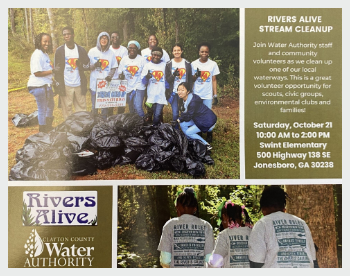What is the location of the Swint Elementary School?
Can you provide a detailed and comprehensive answer to the question?

The location of the school can be found in the event details section of the image, which provides the address as 500 Highway 138 SE, Jonesboro, GA 30238.